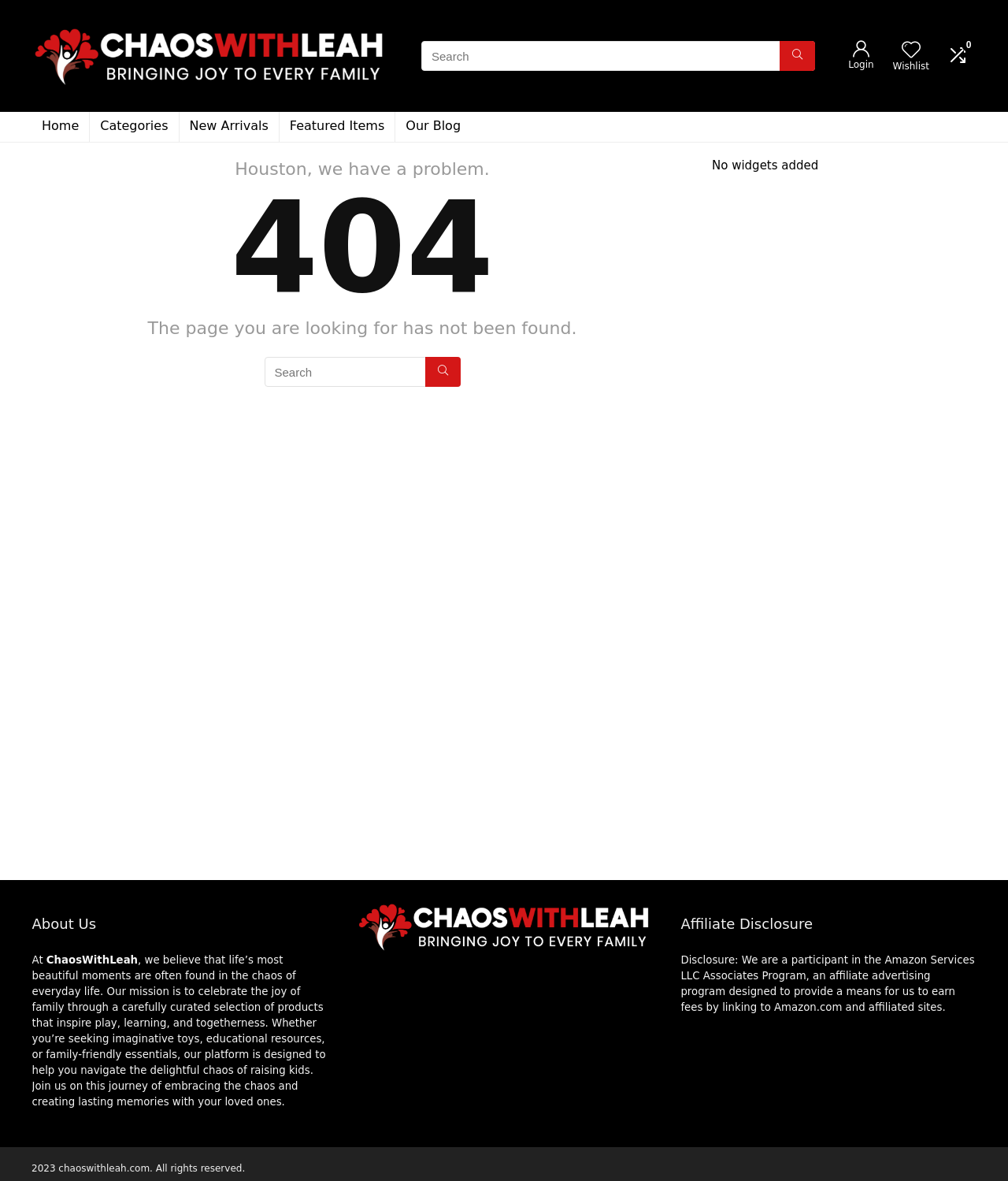What is the name of the website?
Give a comprehensive and detailed explanation for the question.

The name of the website can be found in the top-left corner of the webpage, where it says 'ChaosWithLeah' in a link format.